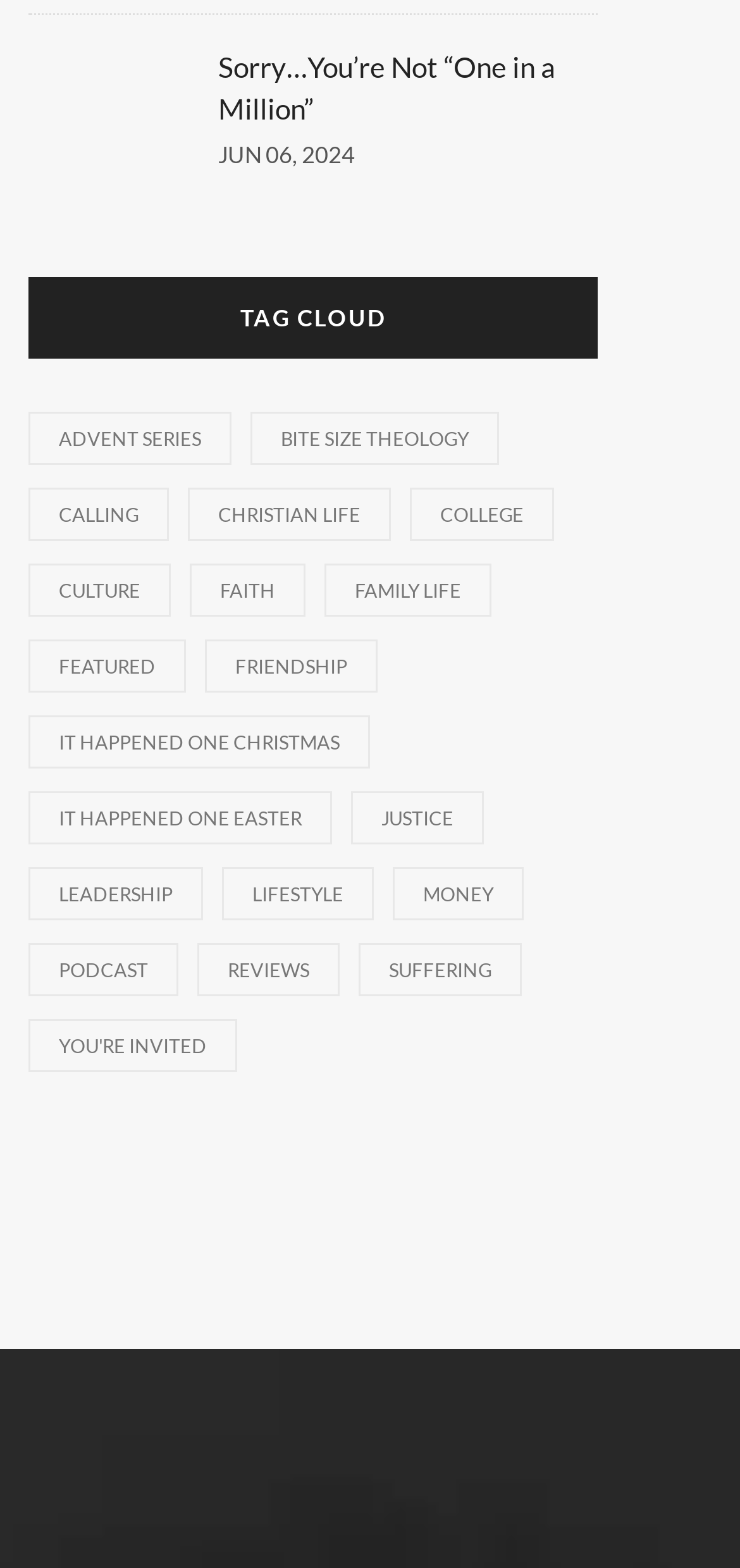Locate the coordinates of the bounding box for the clickable region that fulfills this instruction: "explore the link to Justice".

[0.474, 0.505, 0.654, 0.539]